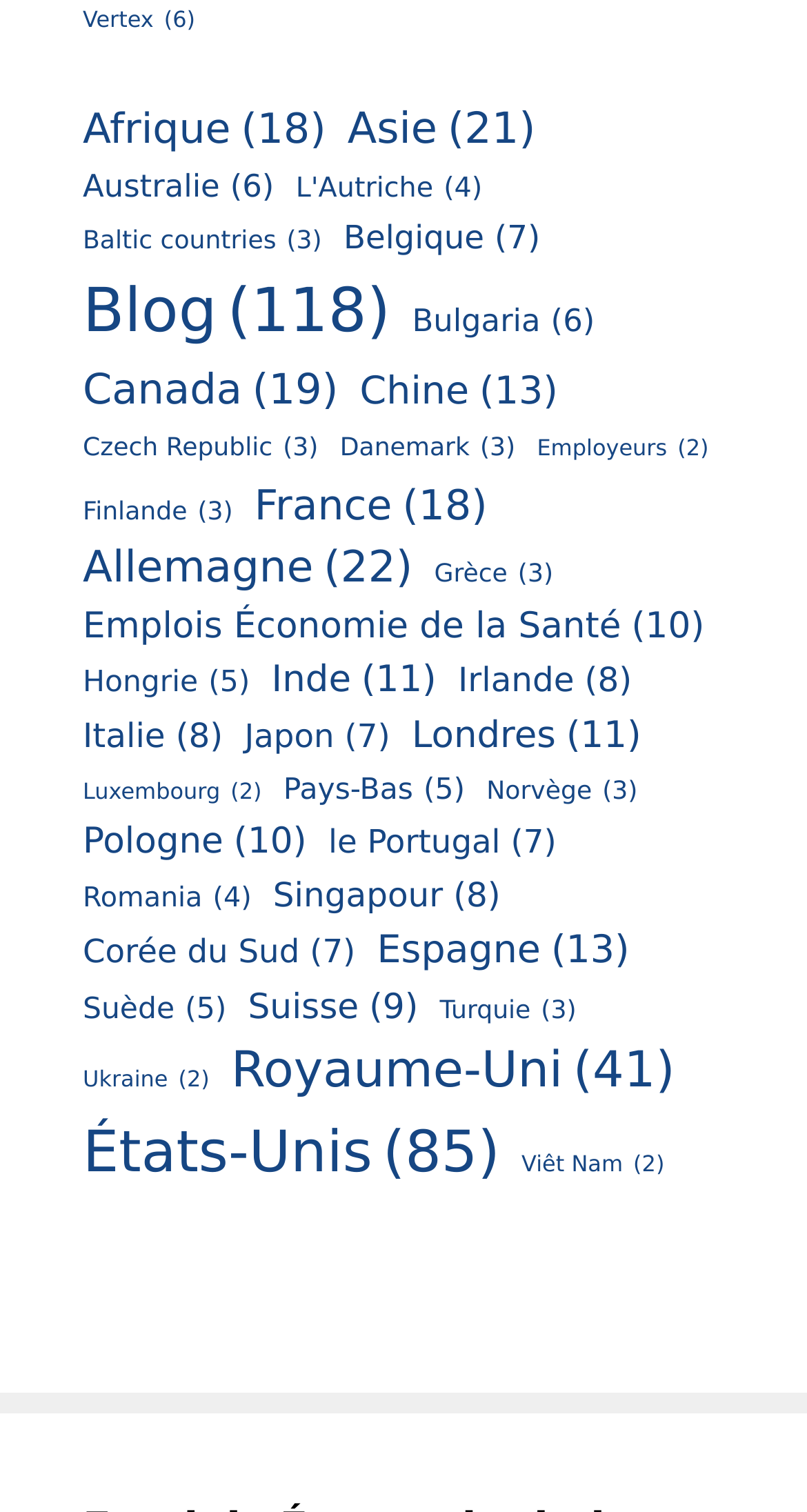Could you indicate the bounding box coordinates of the region to click in order to complete this instruction: "View the 7 elements related to Italy".

[0.103, 0.471, 0.276, 0.504]